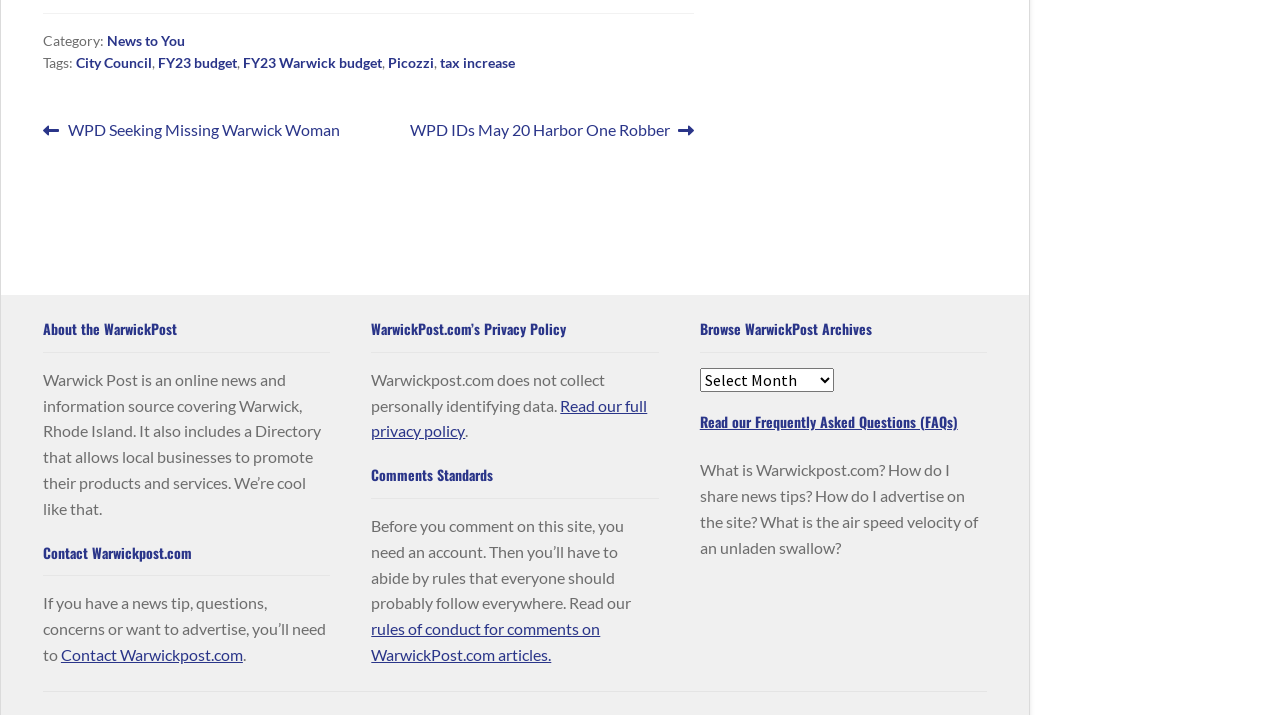What type of data does Warwick Post collect? Observe the screenshot and provide a one-word or short phrase answer.

None